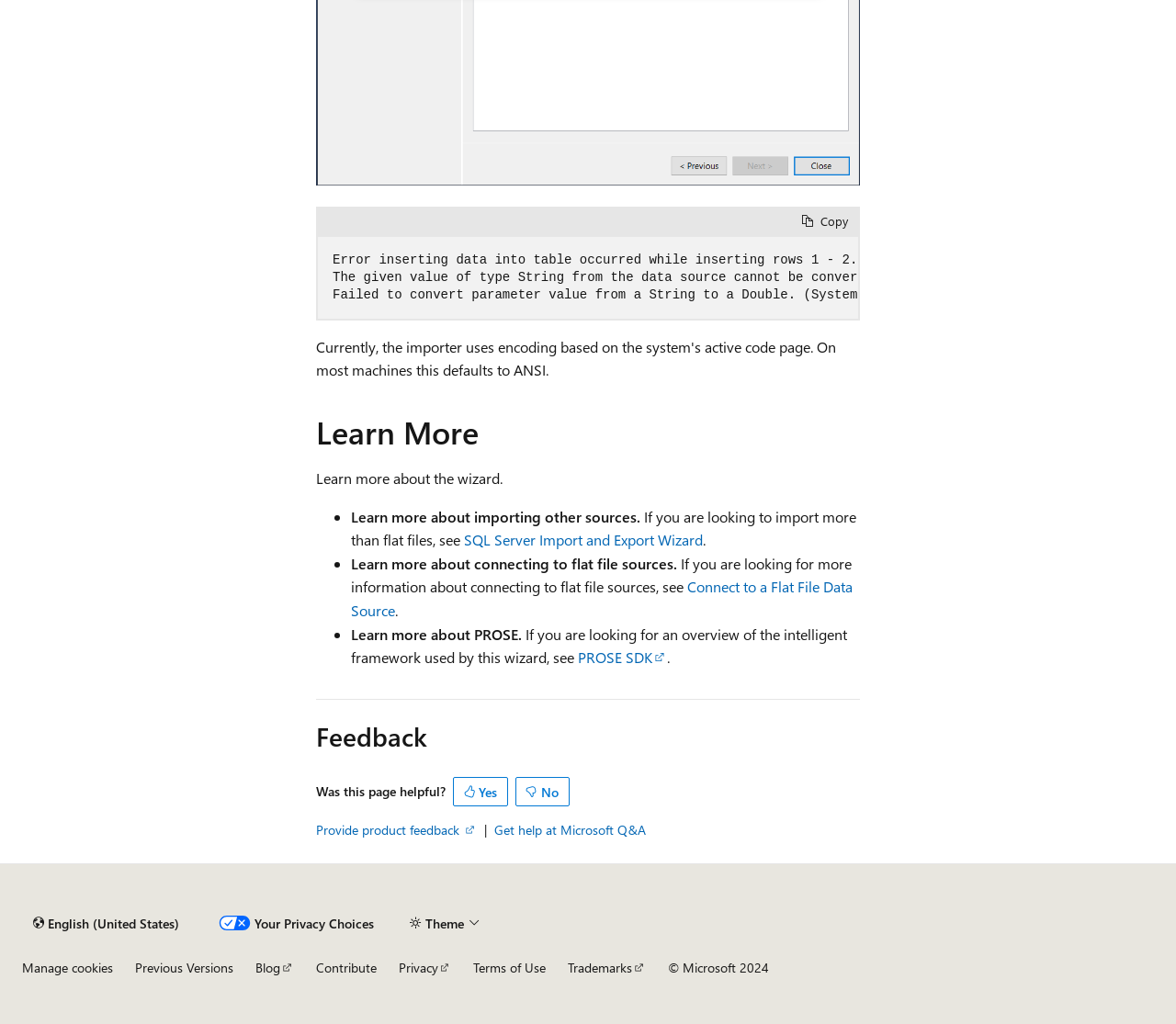Please find the bounding box coordinates for the clickable element needed to perform this instruction: "Provide product feedback".

[0.269, 0.802, 0.405, 0.819]